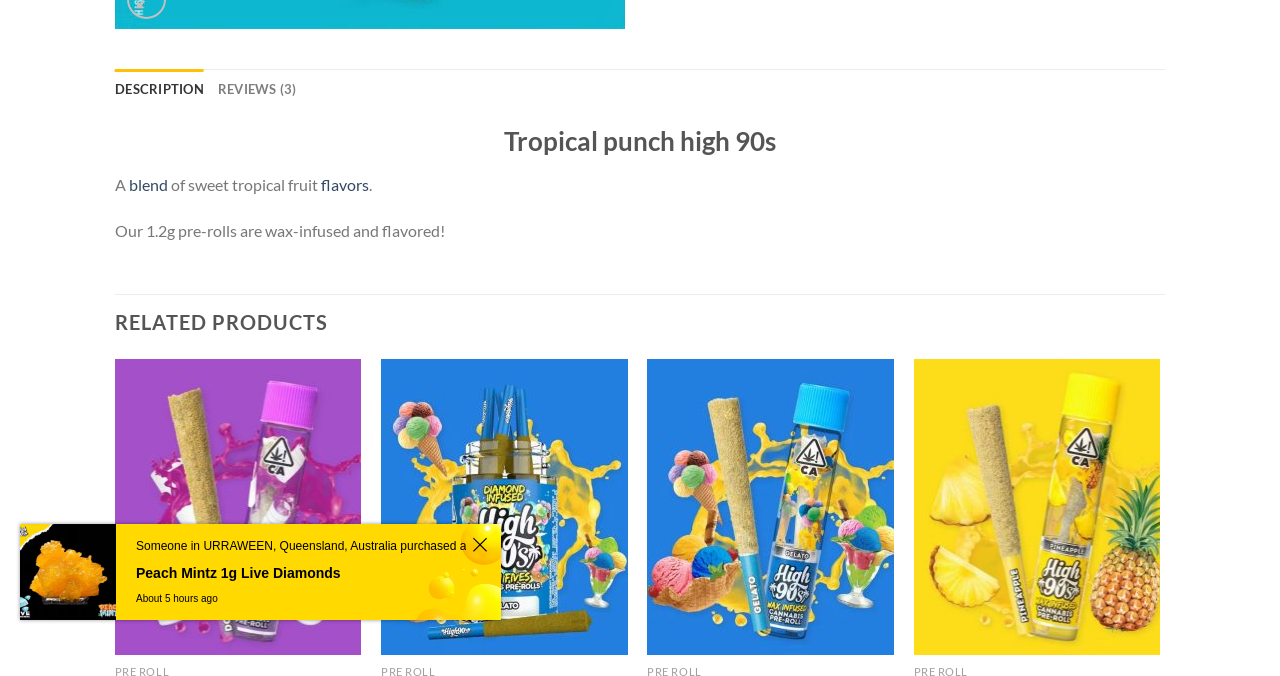Determine the bounding box for the HTML element described here: "Reviews (3)". The coordinates should be given as [left, top, right, bottom] with each number being a float between 0 and 1.

[0.17, 0.102, 0.232, 0.162]